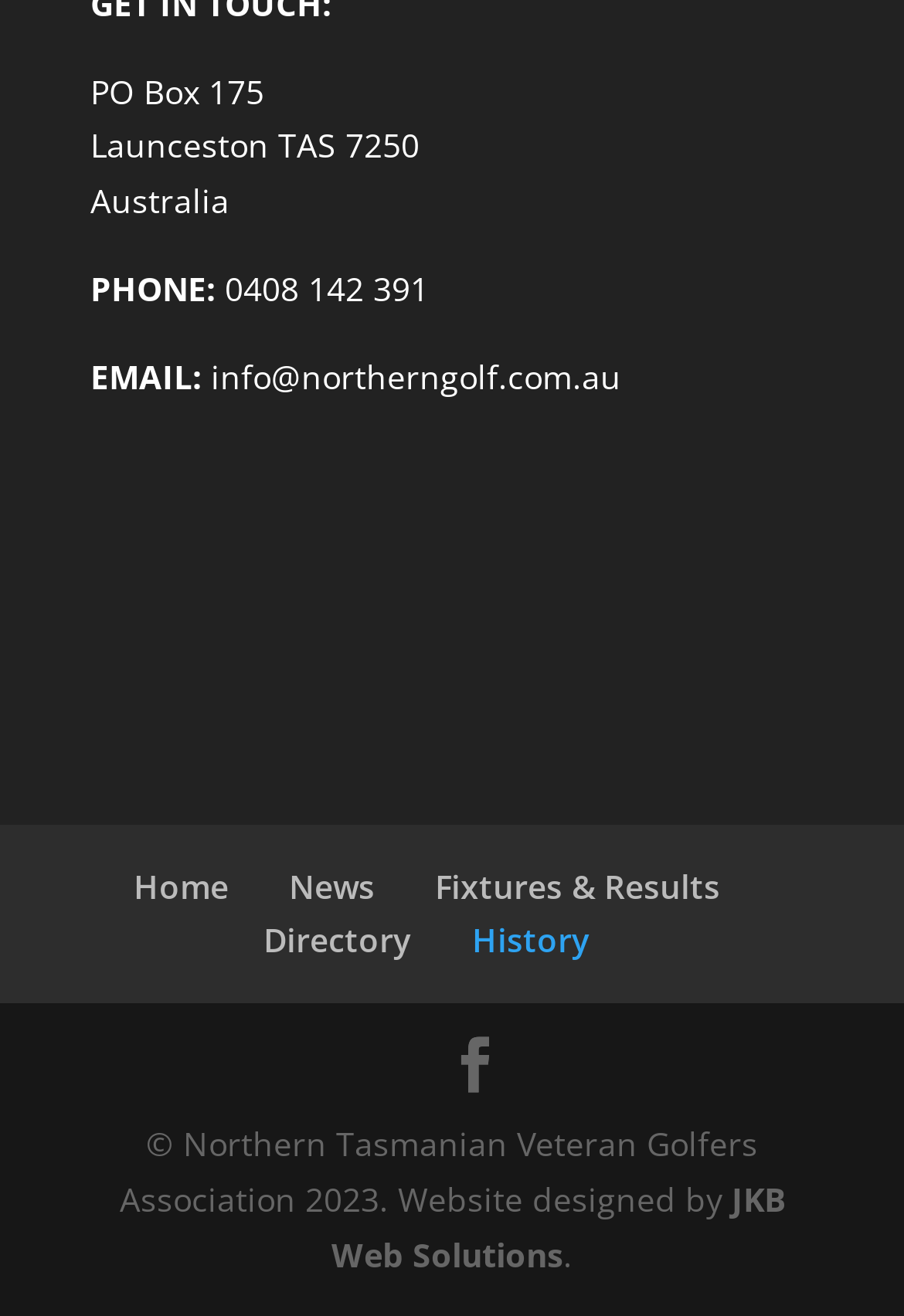Reply to the question below using a single word or brief phrase:
What is the email address of Northern Tasmanian Veteran Golfers Association?

info@northerngolf.com.au